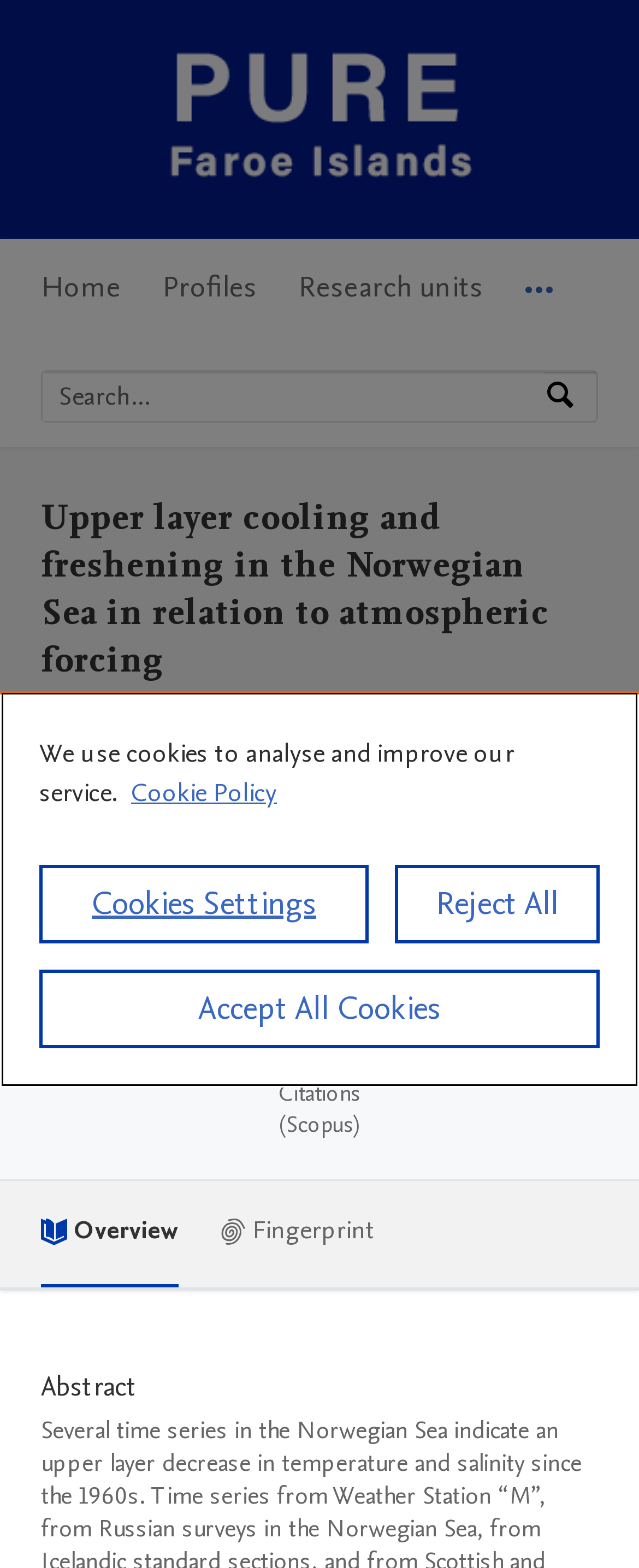Determine the bounding box coordinates of the region I should click to achieve the following instruction: "Search by expertise, name or affiliation". Ensure the bounding box coordinates are four float numbers between 0 and 1, i.e., [left, top, right, bottom].

[0.067, 0.237, 0.851, 0.268]